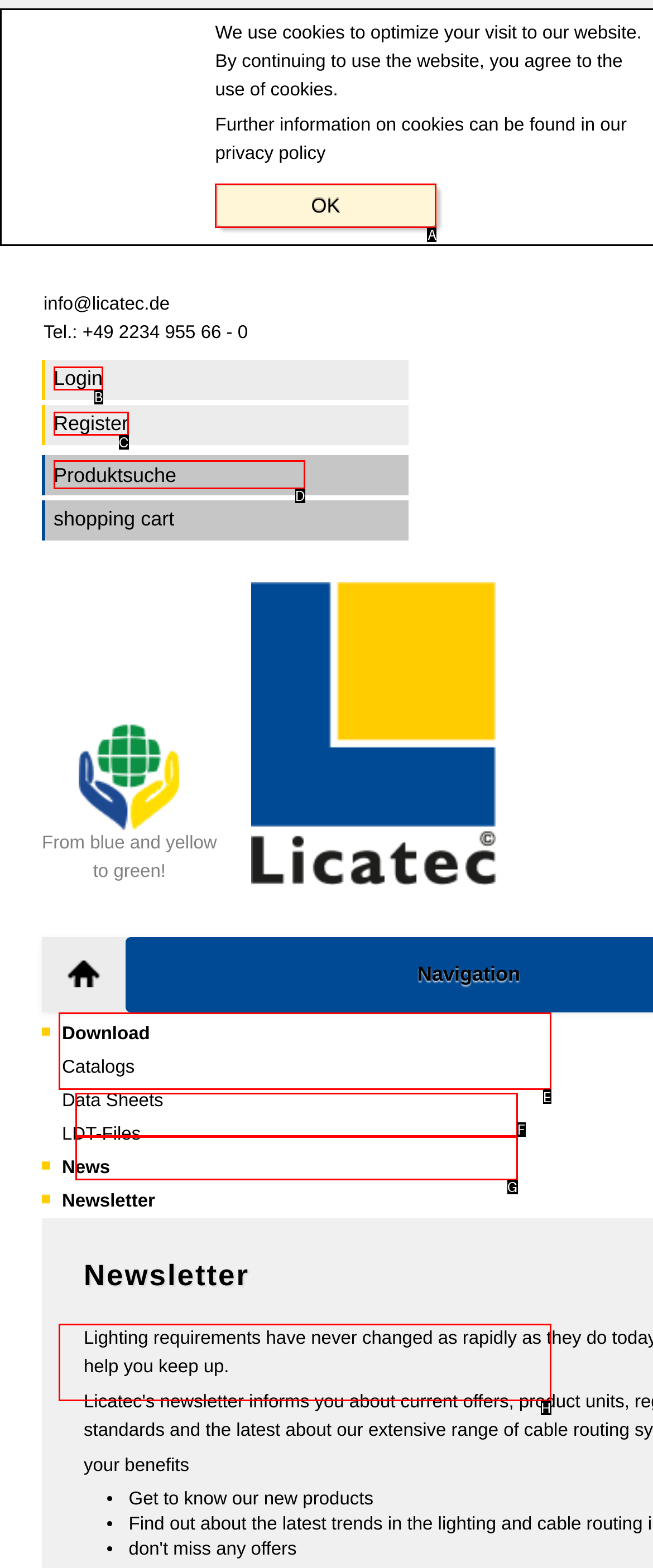Please indicate which HTML element should be clicked to fulfill the following task: Read about company information. Provide the letter of the selected option.

E